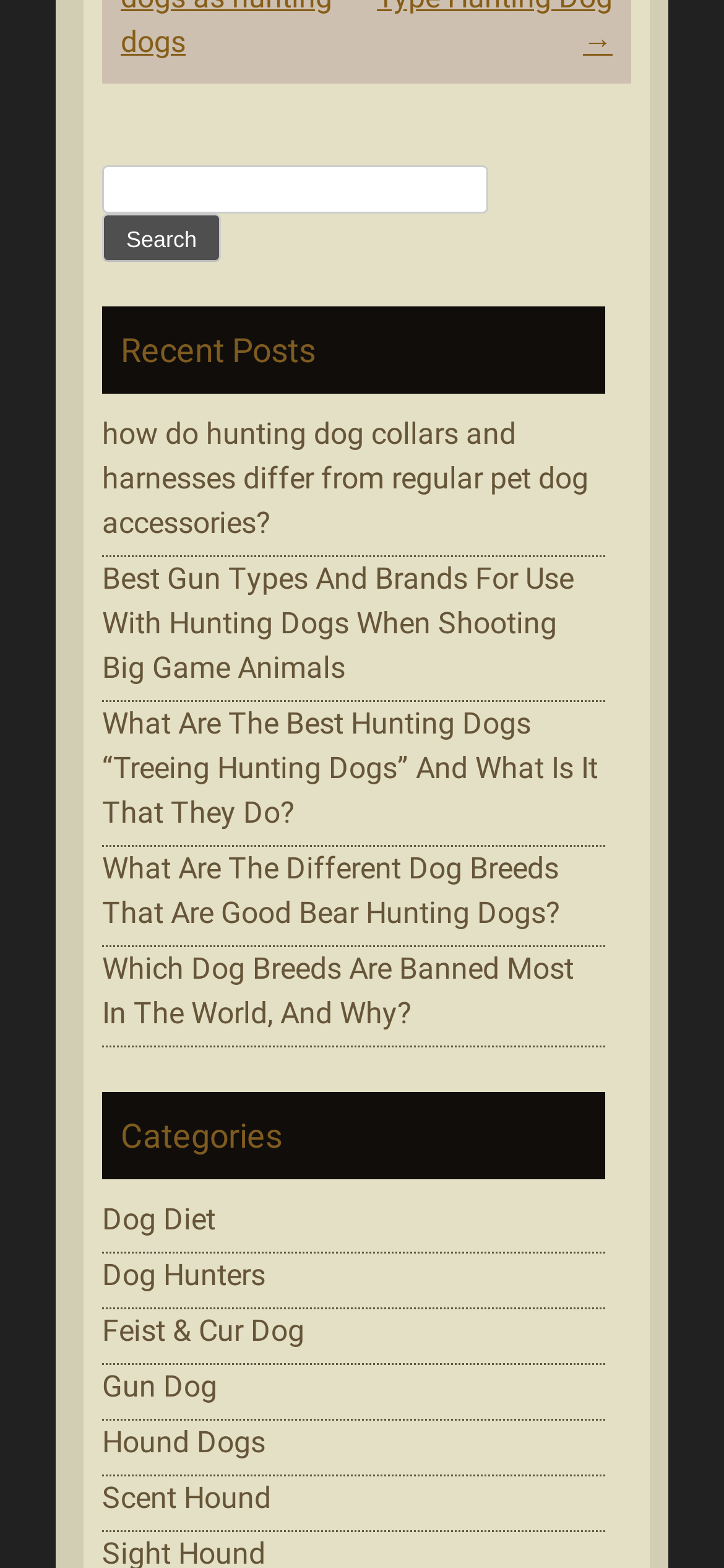Identify the bounding box of the UI element described as follows: "Dog Hunters". Provide the coordinates as four float numbers in the range of 0 to 1 [left, top, right, bottom].

[0.141, 0.802, 0.367, 0.825]